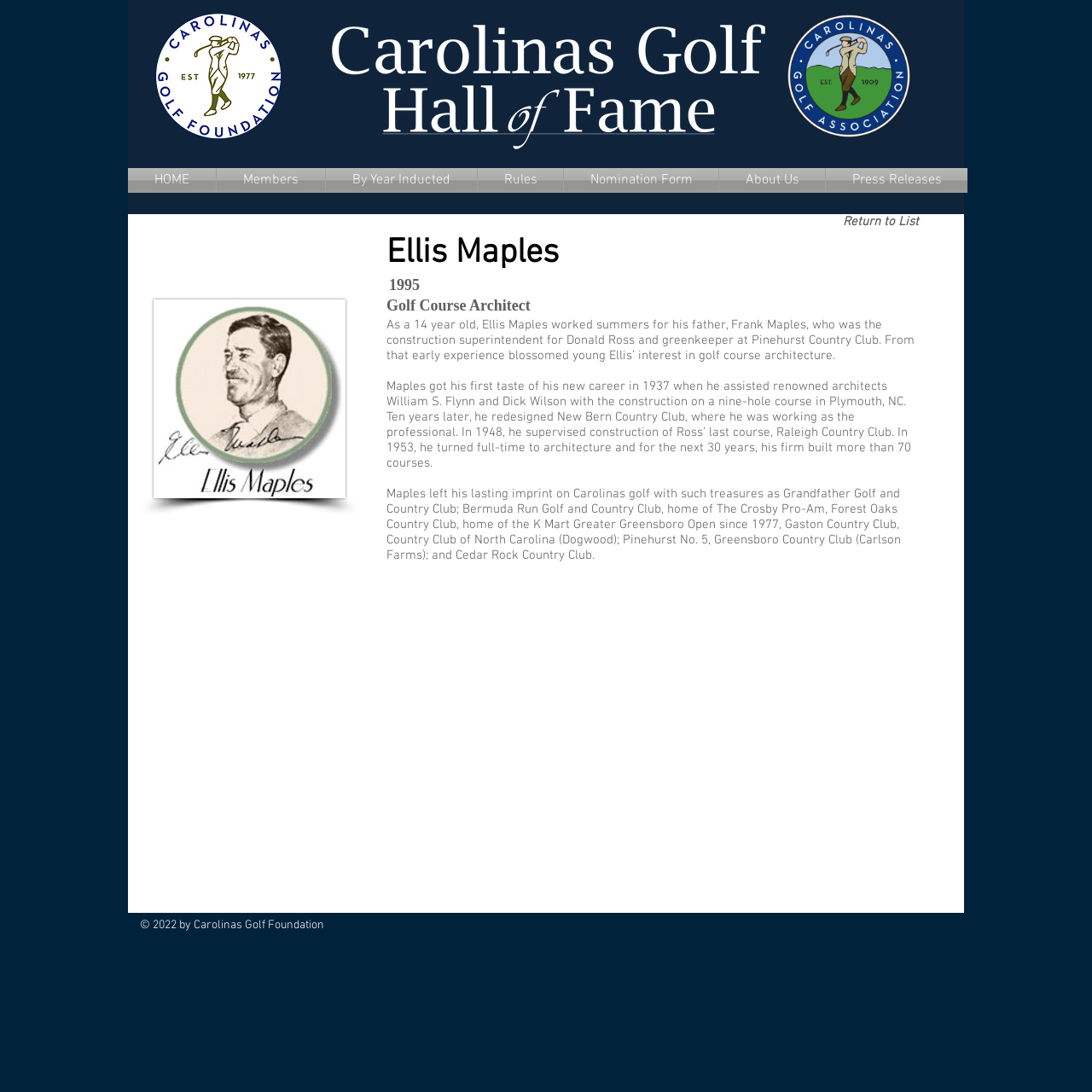Elaborate on the webpage's design and content in a detailed caption.

The webpage is about the members of the Carolinas Golf Hall of Fame. At the top, there are two logos: the CGA Golf Hall of Fame logo on the left and the CGA Color Logo on the right. Below the logos, there is a navigation menu with links to different sections of the website, including HOME, Members, By Year Inducted, Rules, Nomination Form, About Us, and Press Releases.

On the main content area, there is a profile of a member, Ellis Maples, who was inducted in 1995 as a Golf Course Architect. His profile includes a brief biography, which describes his early experience working with his father and his later career as a golf course architect. The biography is divided into three paragraphs, with the first paragraph describing his early experience, the second paragraph detailing his early career, and the third paragraph listing some of his notable works.

At the bottom of the page, there is a copyright notice stating "© 2022 by Carolinas Golf Foundation". There are also two links to the Carolinas Golf Foundation, one on the top right and one on the top left, both of which are accompanied by an image of the foundation's logo. Additionally, there is a "Return to List" link at the top of the main content area.